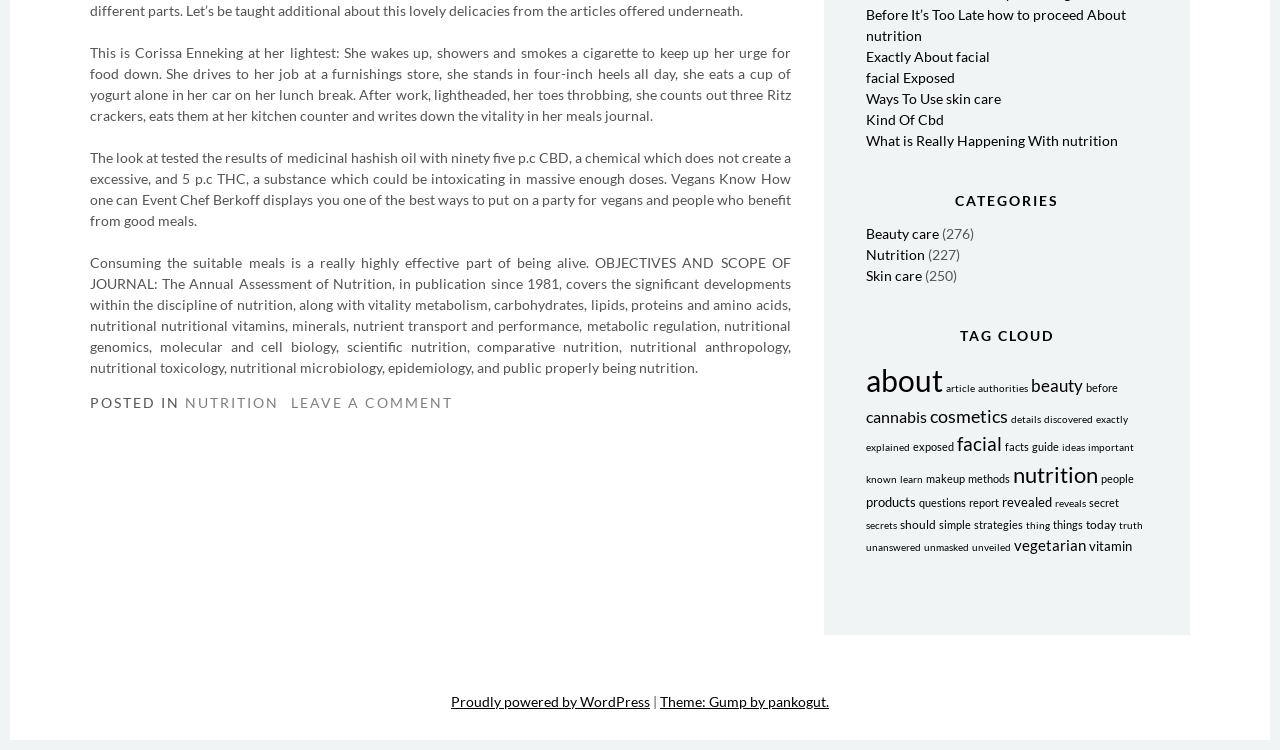Using the element description: "Theme: Gump by pankogut.", determine the bounding box coordinates for the specified UI element. The coordinates should be four float numbers between 0 and 1, [left, top, right, bottom].

[0.516, 0.923, 0.648, 0.946]